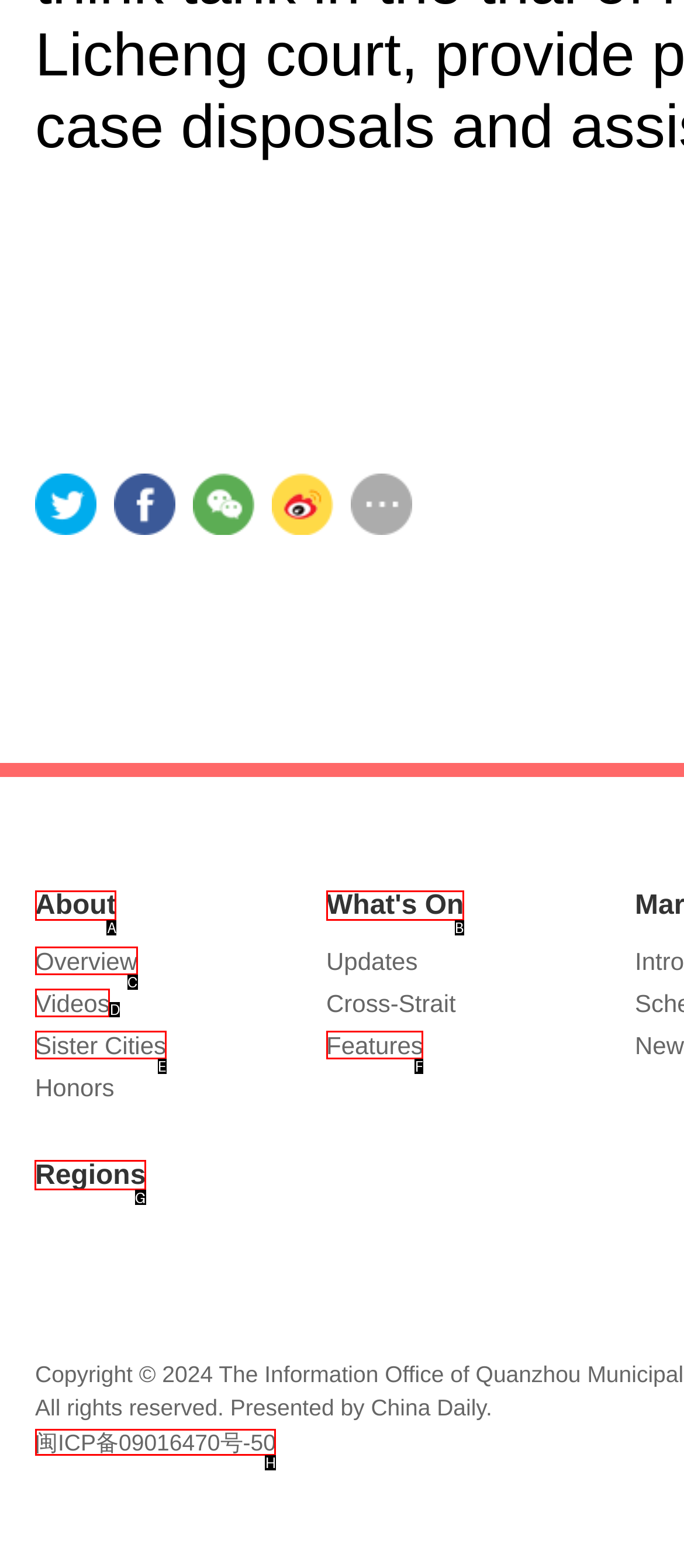To execute the task: Go to Regions, which one of the highlighted HTML elements should be clicked? Answer with the option's letter from the choices provided.

G